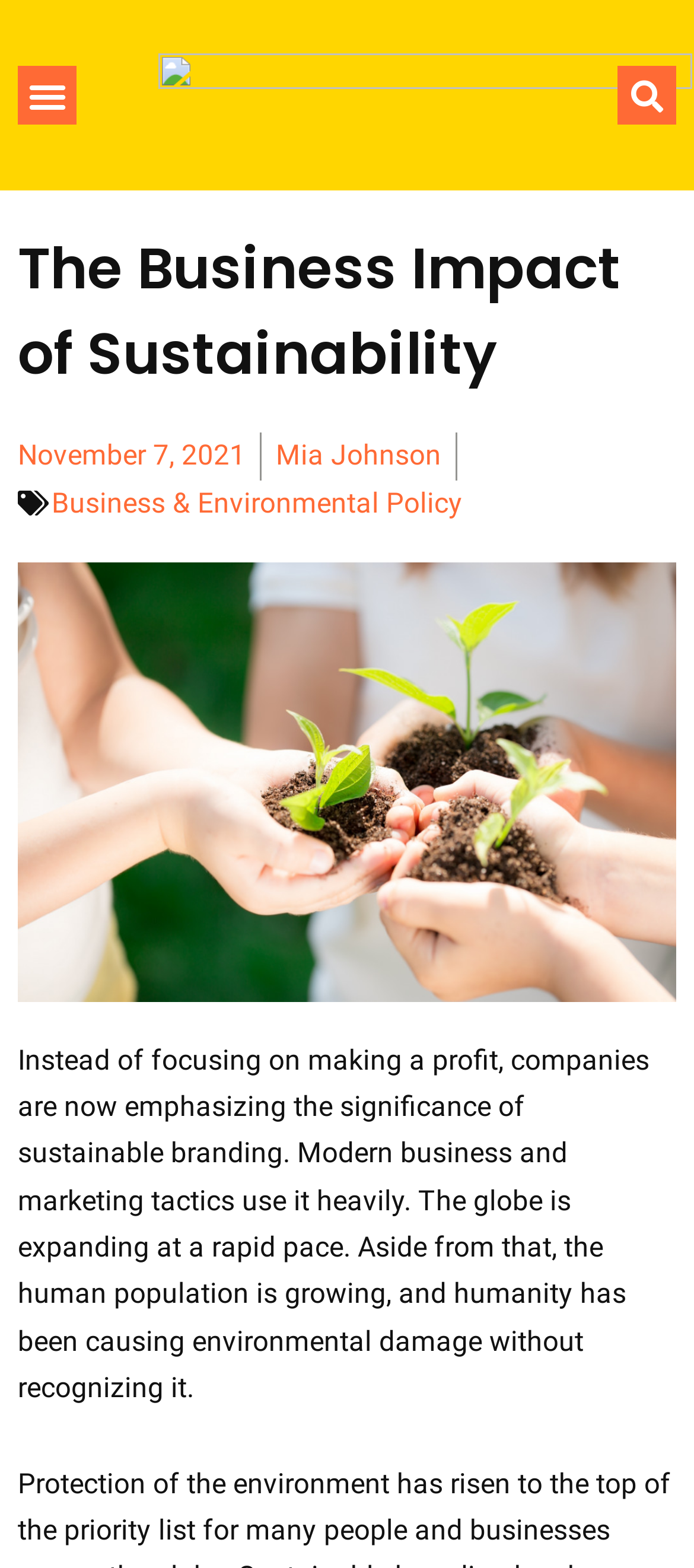Describe all significant elements and features of the webpage.

The webpage is about the benefits of sustainability, with a focus on its business impact. At the top left corner, there is a menu toggle button. Next to it, a link spans across the top of the page, taking up most of the width. On the top right corner, there is a search bar with a search button.

Below the top section, a heading "The Business Impact of Sustainability" is prominently displayed. Underneath the heading, there are three links: one indicating the date "November 7, 2021", another showing the author's name "Mia Johnson", and a third link labeled "Business & Environmental Policy".

A large image of people holding saplings takes up most of the page's width, situated below the links. Below the image, a block of text discusses the importance of sustainable branding in modern business and marketing, highlighting the rapid growth of the global population and its environmental consequences.